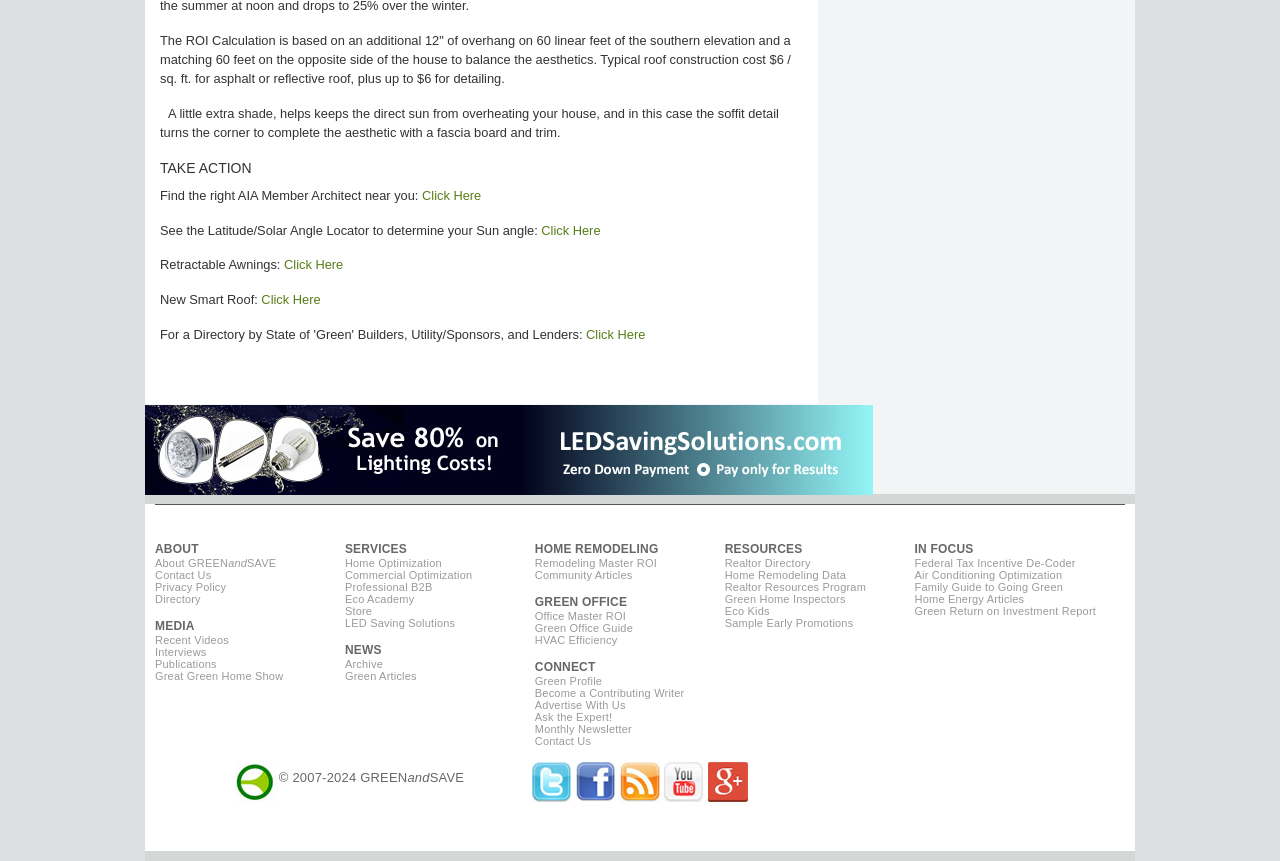Determine the bounding box coordinates for the HTML element mentioned in the following description: "National Ecological Observatory Network (NEON)". The coordinates should be a list of four floats ranging from 0 to 1, represented as [left, top, right, bottom].

None